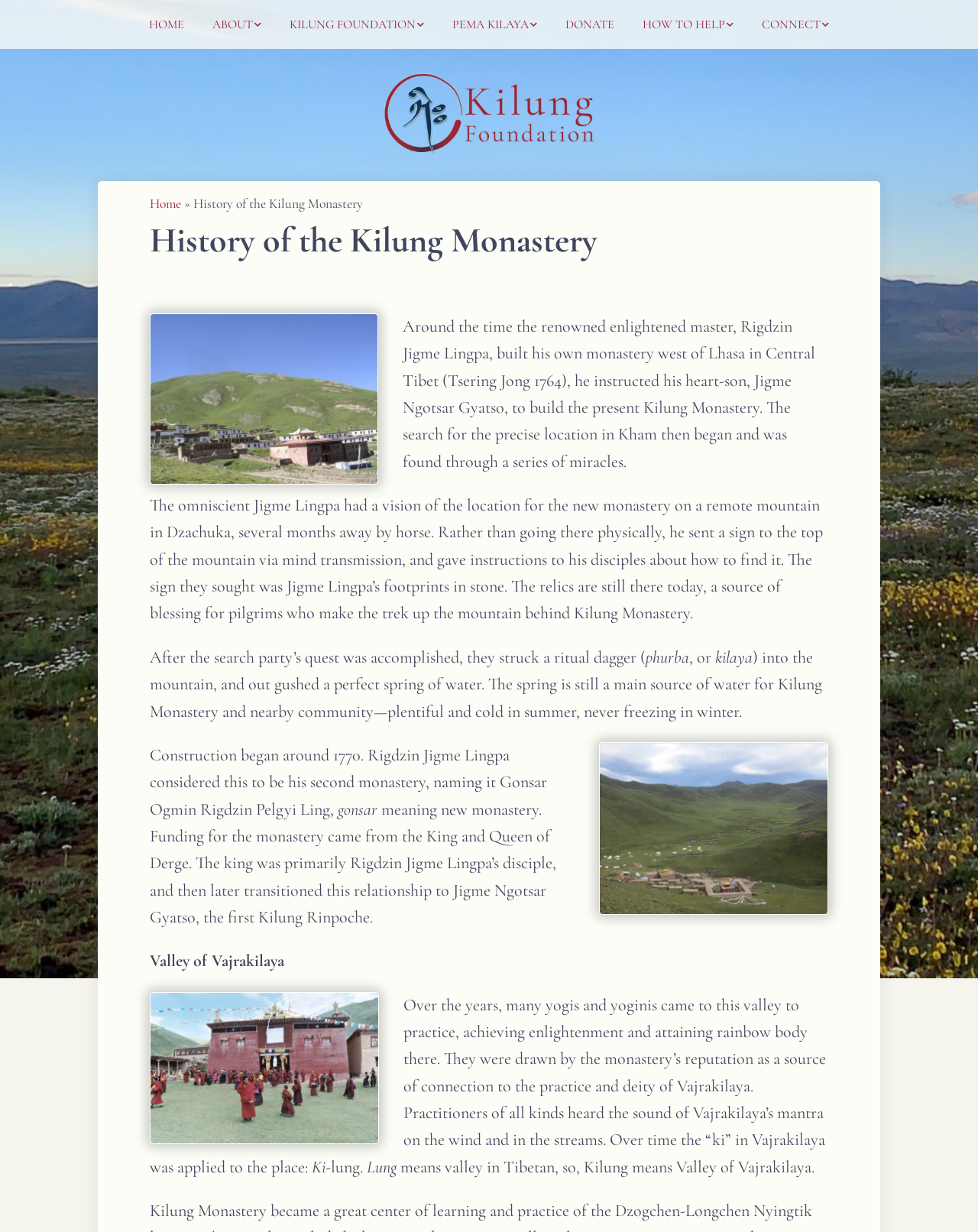Please determine the bounding box coordinates for the UI element described as: "Donate".

[0.566, 0.006, 0.641, 0.034]